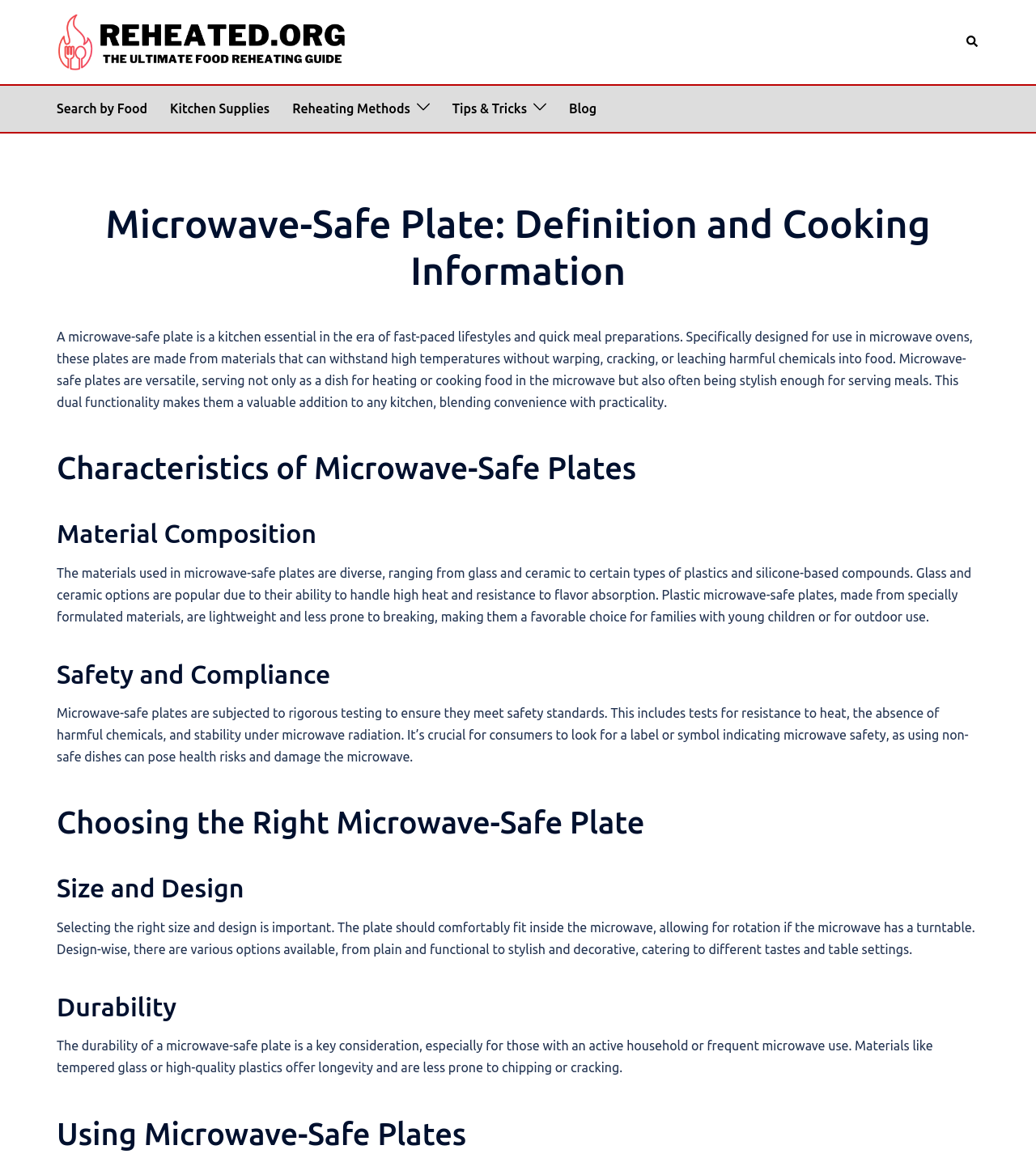Please locate the bounding box coordinates of the element's region that needs to be clicked to follow the instruction: "view kitchen supplies". The bounding box coordinates should be provided as four float numbers between 0 and 1, i.e., [left, top, right, bottom].

[0.164, 0.085, 0.26, 0.104]